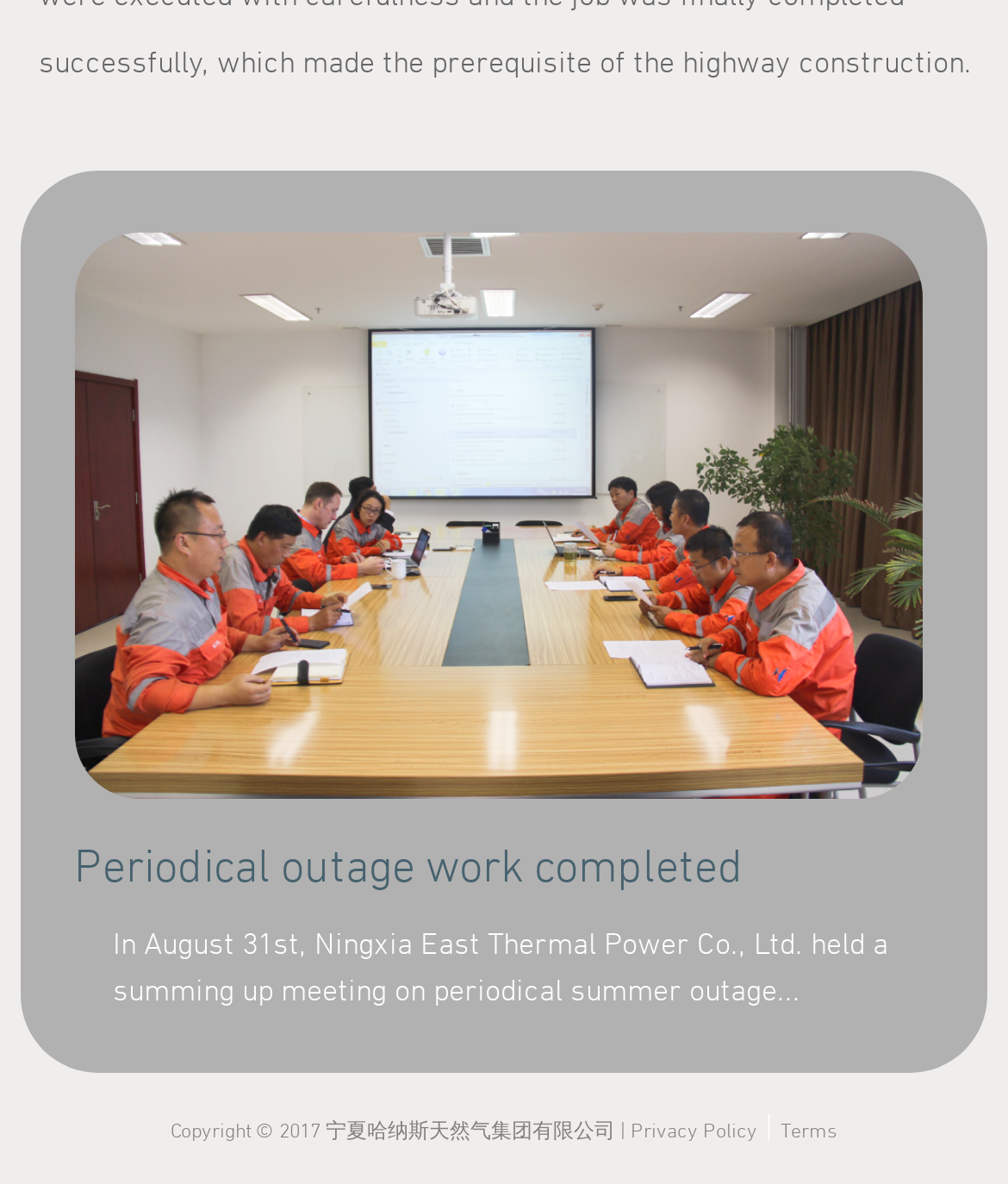What is the copyright year?
Respond with a short answer, either a single word or a phrase, based on the image.

2017